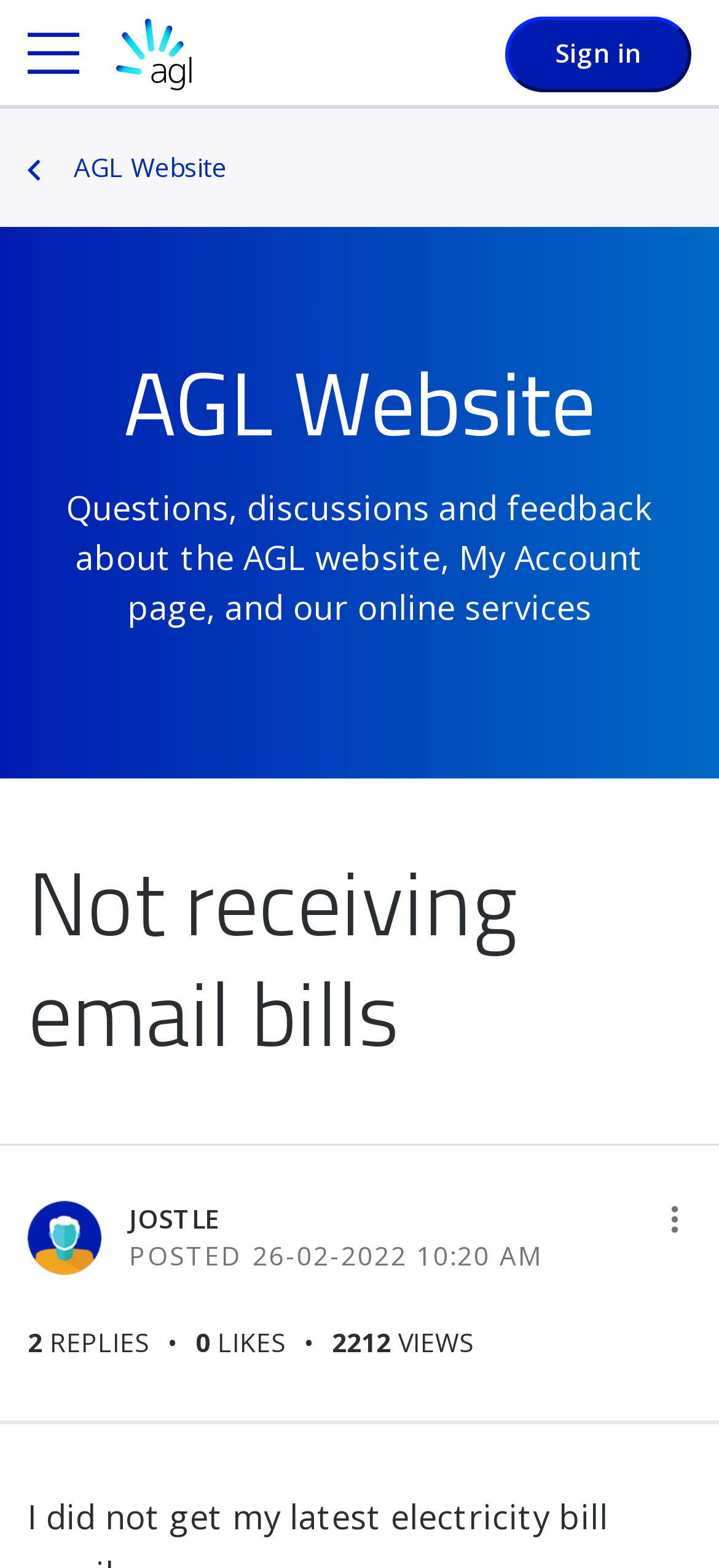How many views does the 'Not receiving email bills' topic have?
Look at the image and respond with a single word or a short phrase.

2212